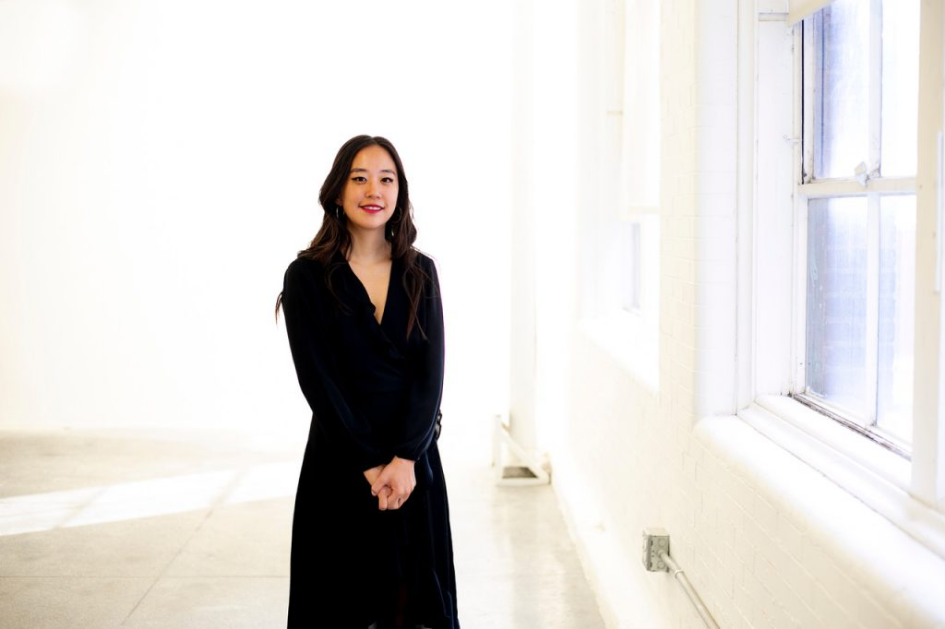What is the color of Erin's outfit?
Carefully analyze the image and provide a detailed answer to the question.

The caption describes Erin as dressed in a stylish black outfit, which suggests that the color of her outfit is black.